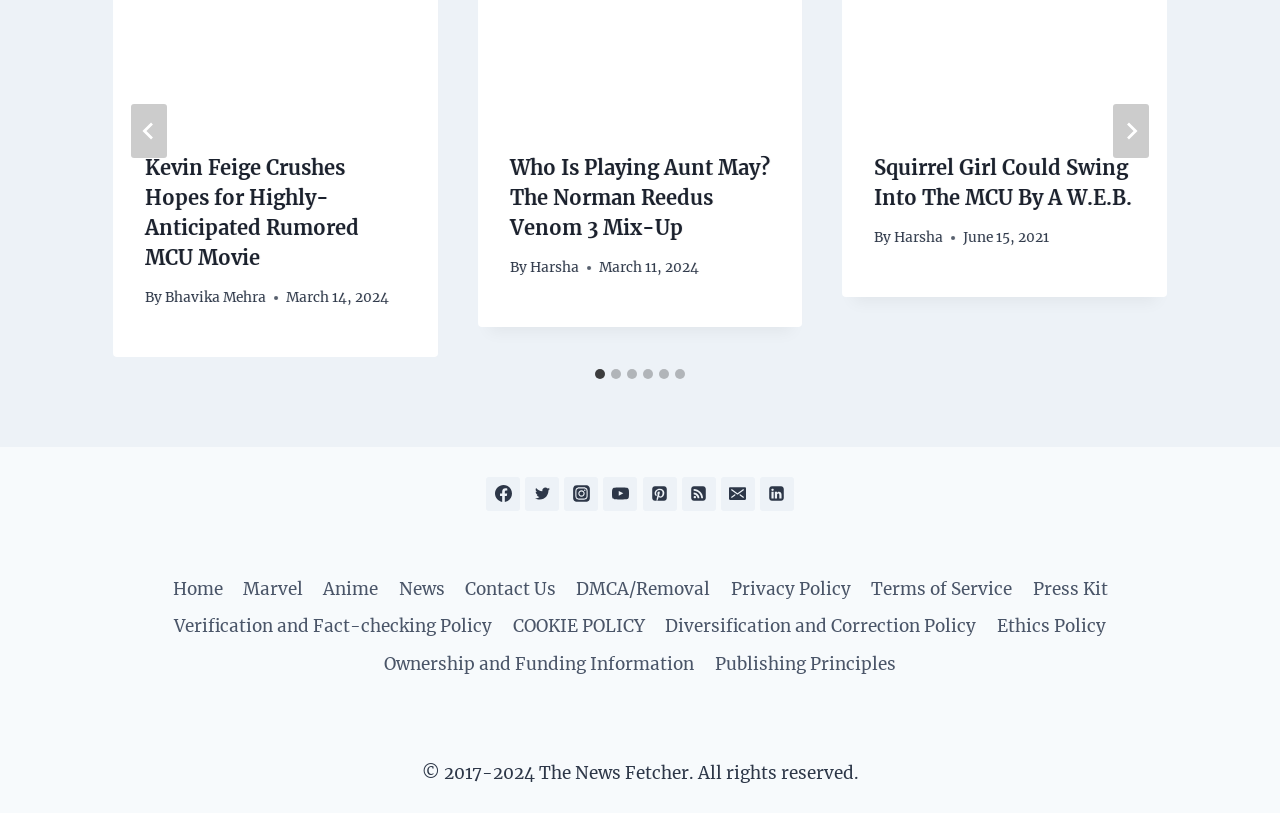Determine the bounding box coordinates of the region to click in order to accomplish the following instruction: "Visit Facebook". Provide the coordinates as four float numbers between 0 and 1, specifically [left, top, right, bottom].

[0.38, 0.587, 0.406, 0.629]